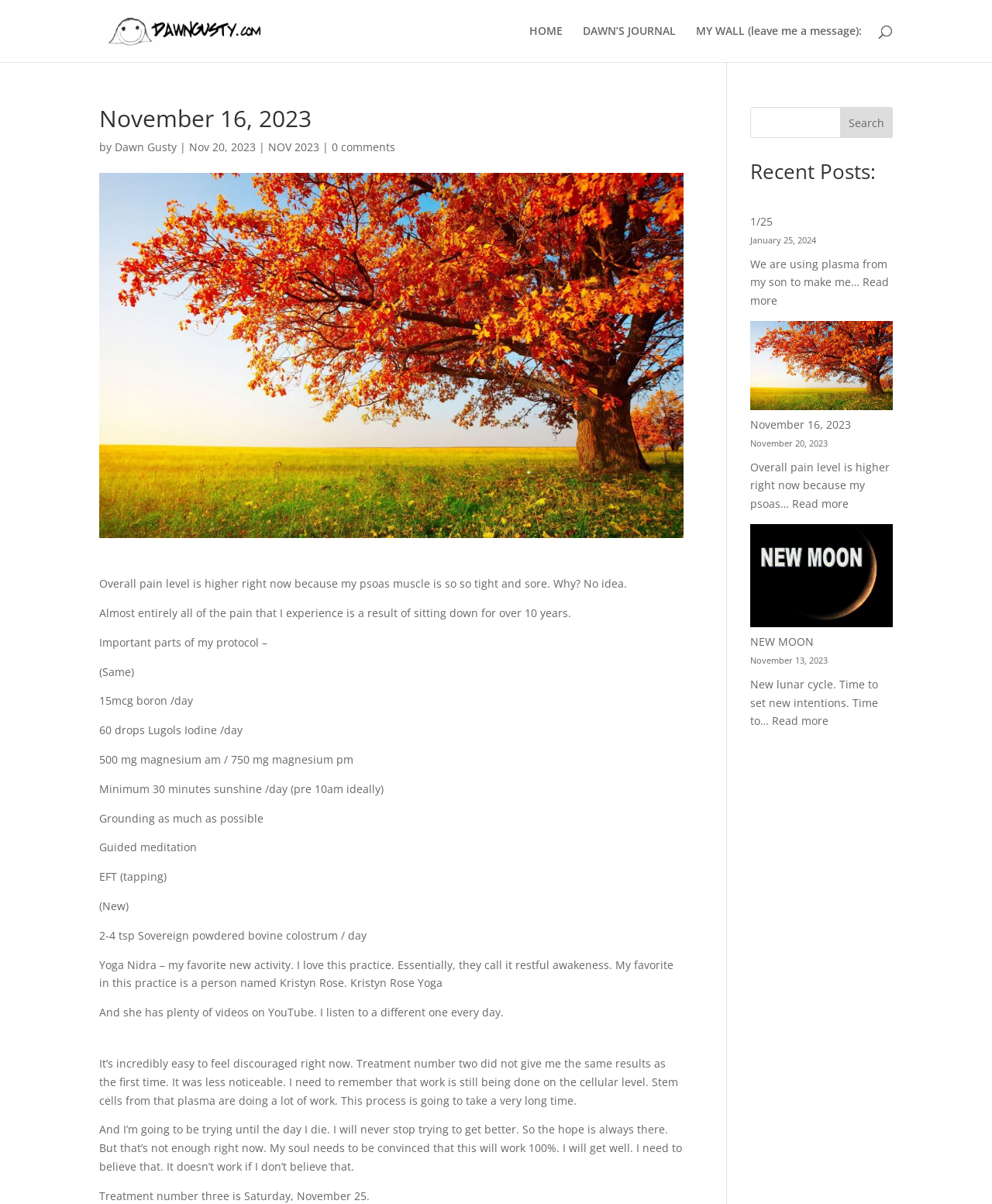Please extract and provide the main headline of the webpage.

November 16, 2023